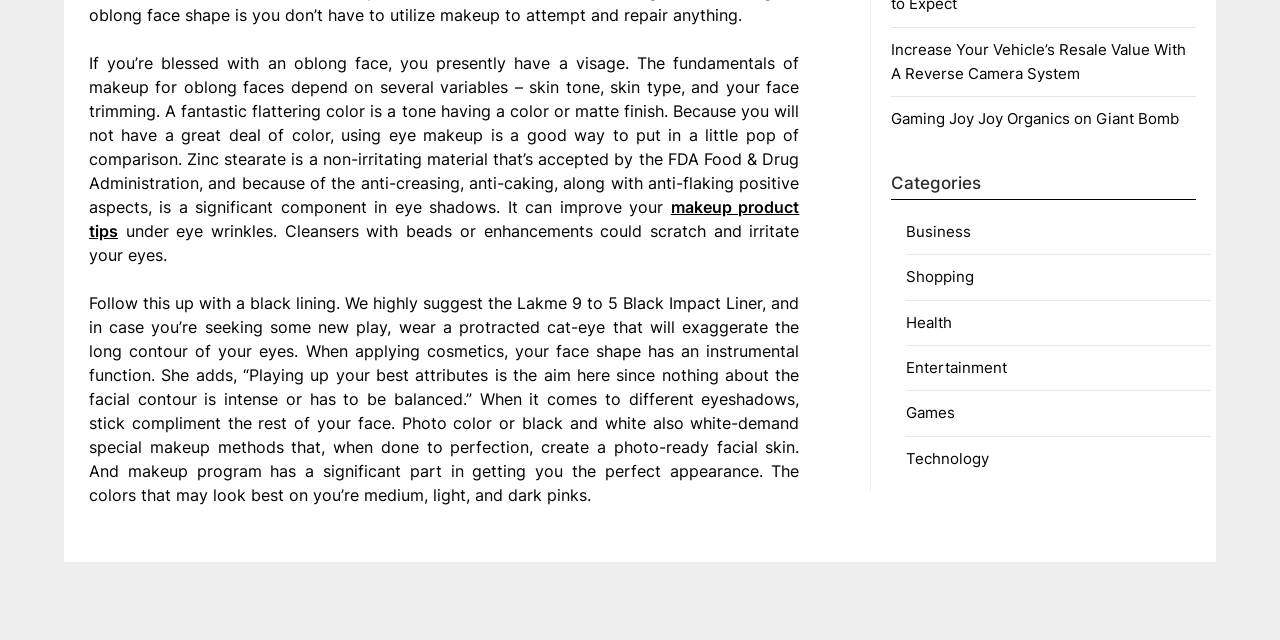Give the bounding box coordinates for this UI element: "Technology". The coordinates should be four float numbers between 0 and 1, arranged as [left, top, right, bottom].

[0.708, 0.701, 0.773, 0.731]